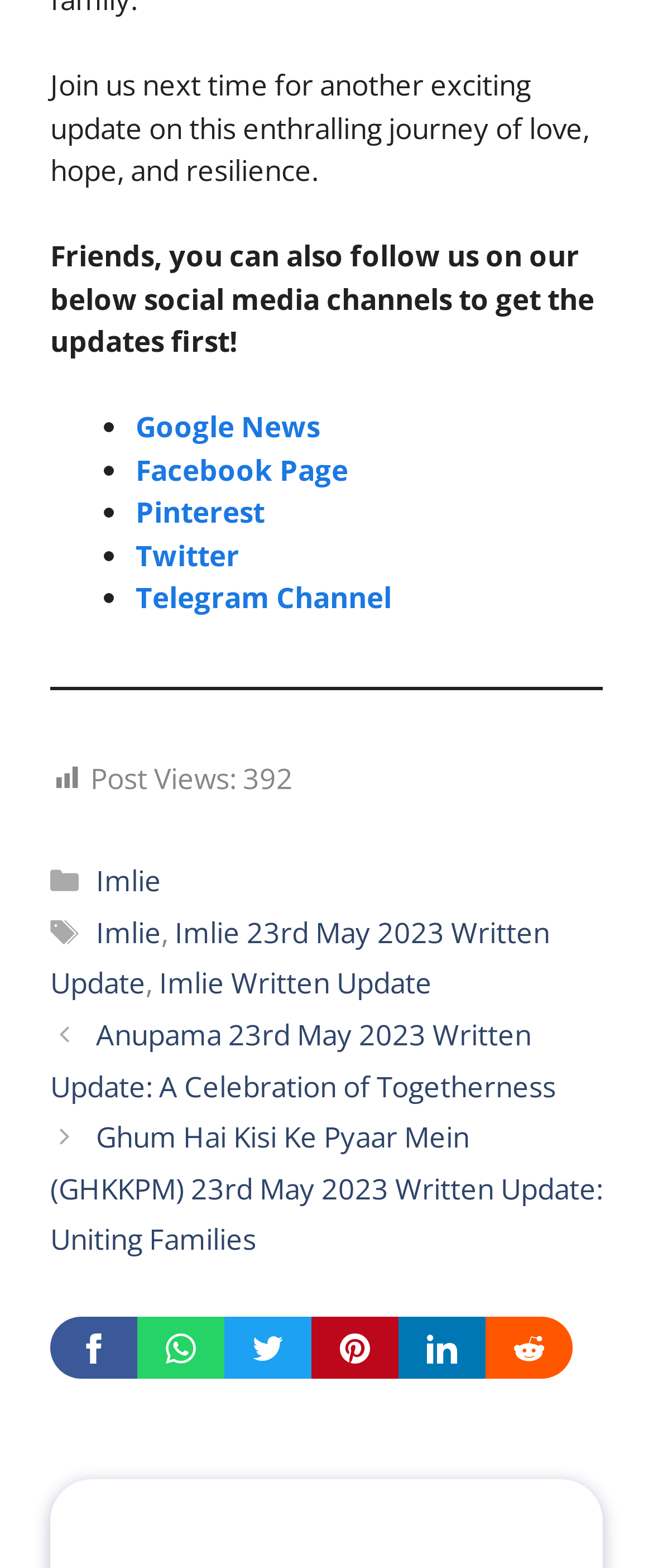What is the number of post views?
Could you give a comprehensive explanation in response to this question?

The number of post views can be found in the section below the social media links, where it says 'Post Views:' followed by the number '392'.